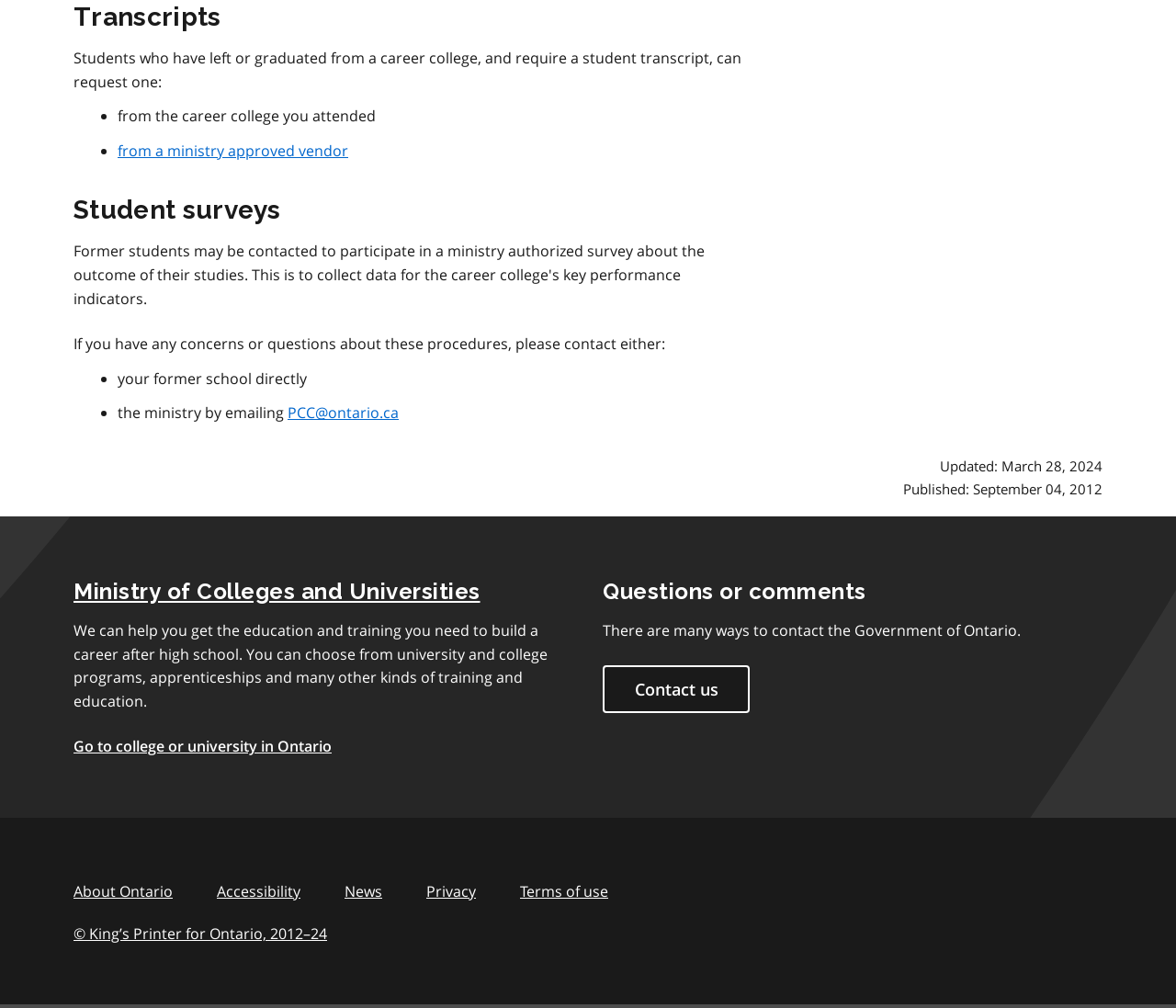What can students who have left or graduated from a career college request? Refer to the image and provide a one-word or short phrase answer.

a student transcript